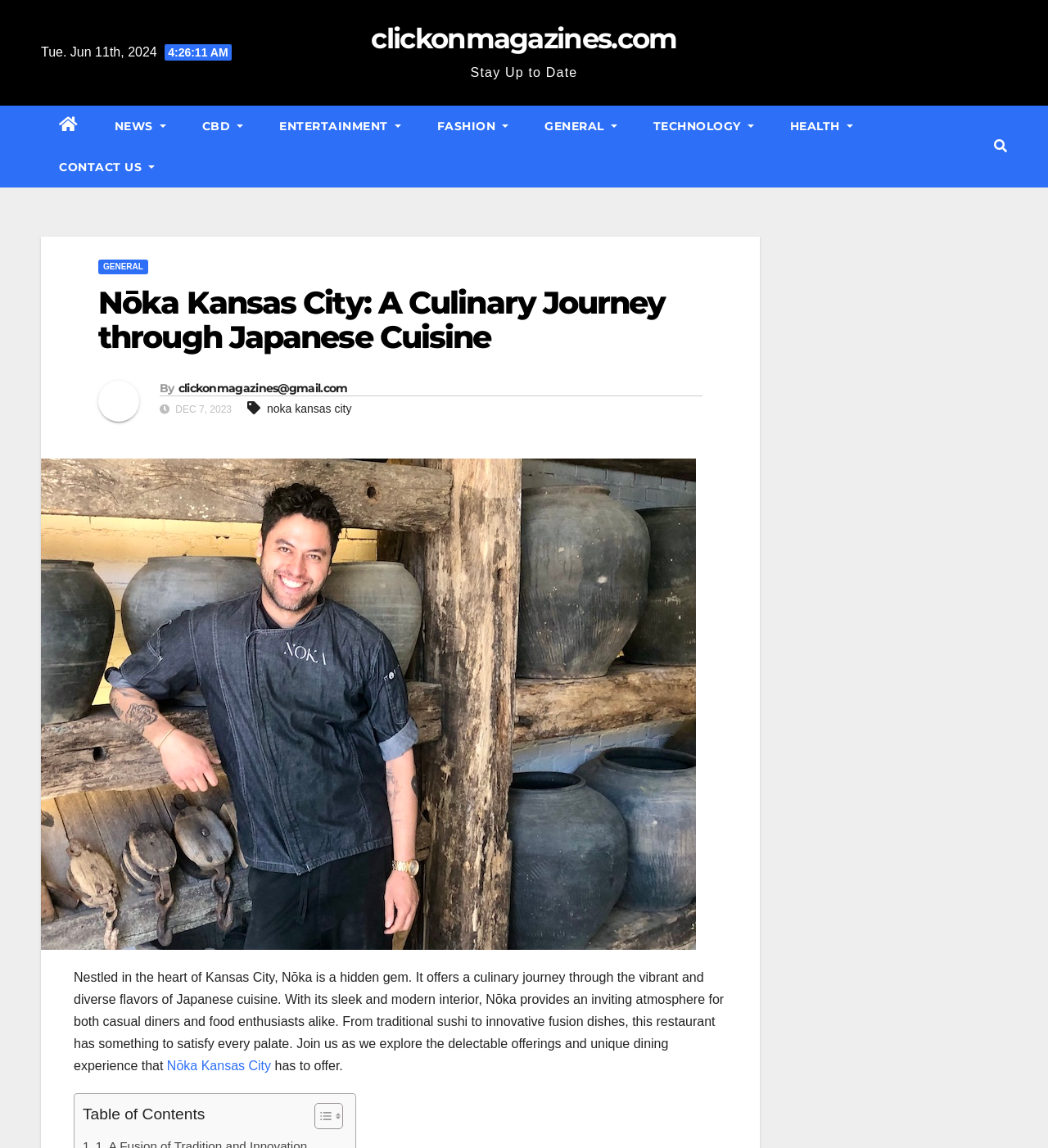Determine the bounding box coordinates of the target area to click to execute the following instruction: "Toggle the Table of Content."

[0.288, 0.96, 0.324, 0.99]